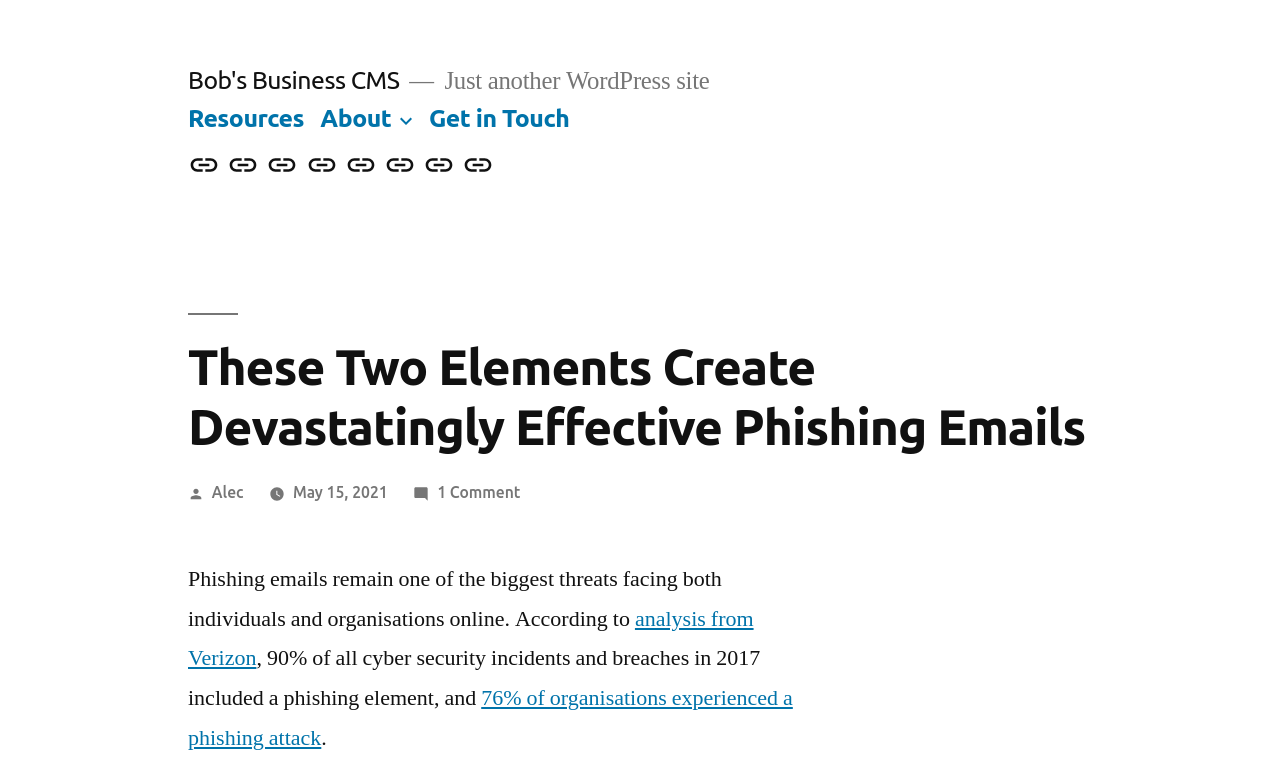Find and specify the bounding box coordinates that correspond to the clickable region for the instruction: "Check the 'Phishing Simulations' link".

[0.177, 0.196, 0.202, 0.239]